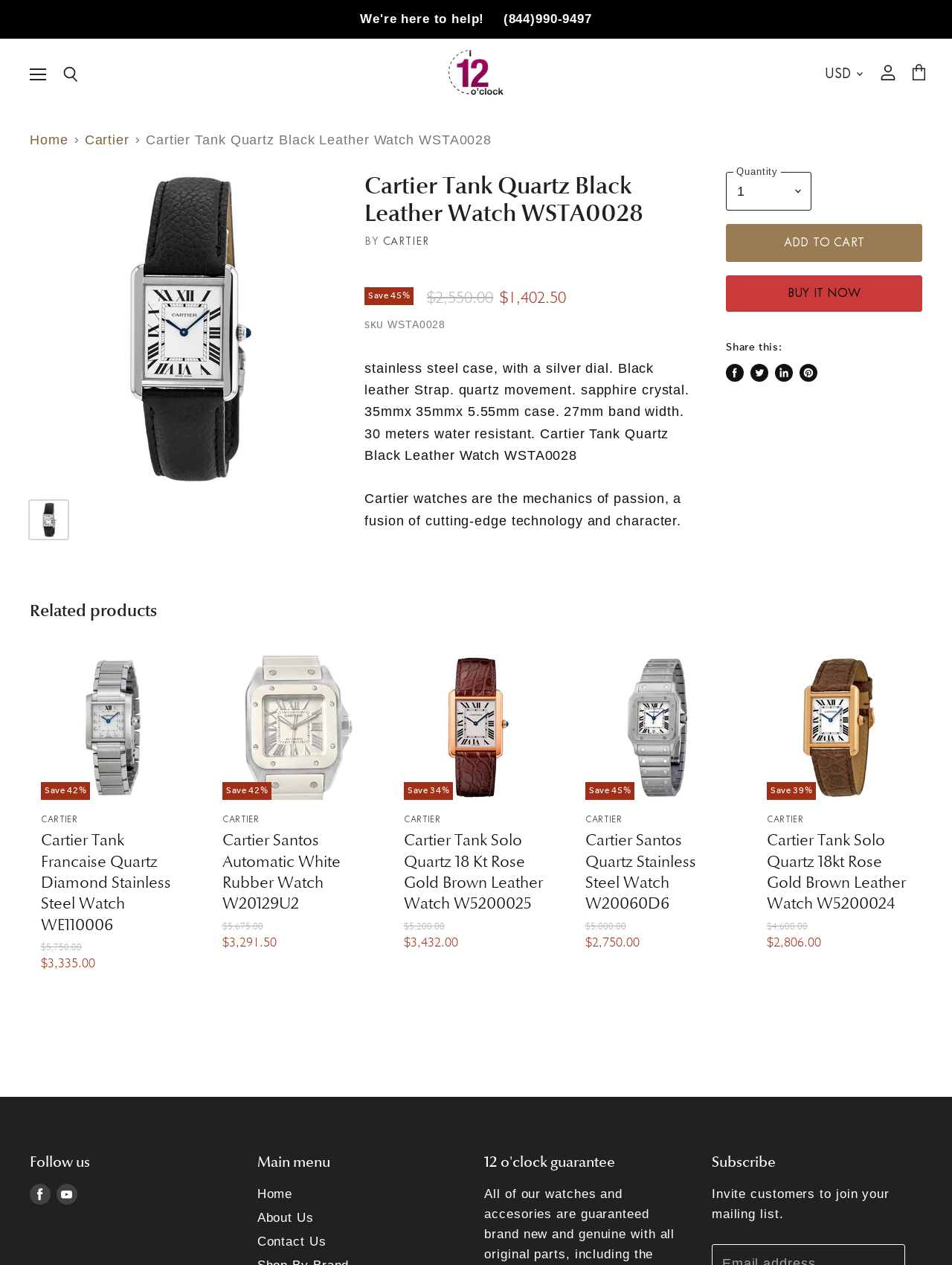Explain the features and main sections of the webpage comprehensively.

This webpage is about a Cartier Tank Quartz Black Leather Watch WSTA0028. At the top, there is a menu link and a search button. On the right side, there is a currency selection combobox and links to view the account and cart.

The main content of the page is divided into sections. The first section displays the product image, with a smaller thumbnail image below it. The product title, "Cartier Tank Quartz Black Leather Watch WSTA0028", is written in a large font. Below the title, there is a brief description of the product, including its features and specifications.

The next section shows the product's price information, including the original price, current price, and a "Save" label indicating the discount percentage. There is also a "Quantity" combobox and buttons to "ADD TO CART" and "BUY IT NOW". Additionally, there are social media links to share the product.

Below the product information, there is a section titled "Related products". This section displays three related Cartier watch products, each with an image, title, and price information. The products are arranged in a horizontal row, with the first product on the left and the third product on the right.

Overall, the webpage is focused on showcasing the Cartier Tank Quartz Black Leather Watch WSTA0028 and providing easy access to its features, price, and related products.